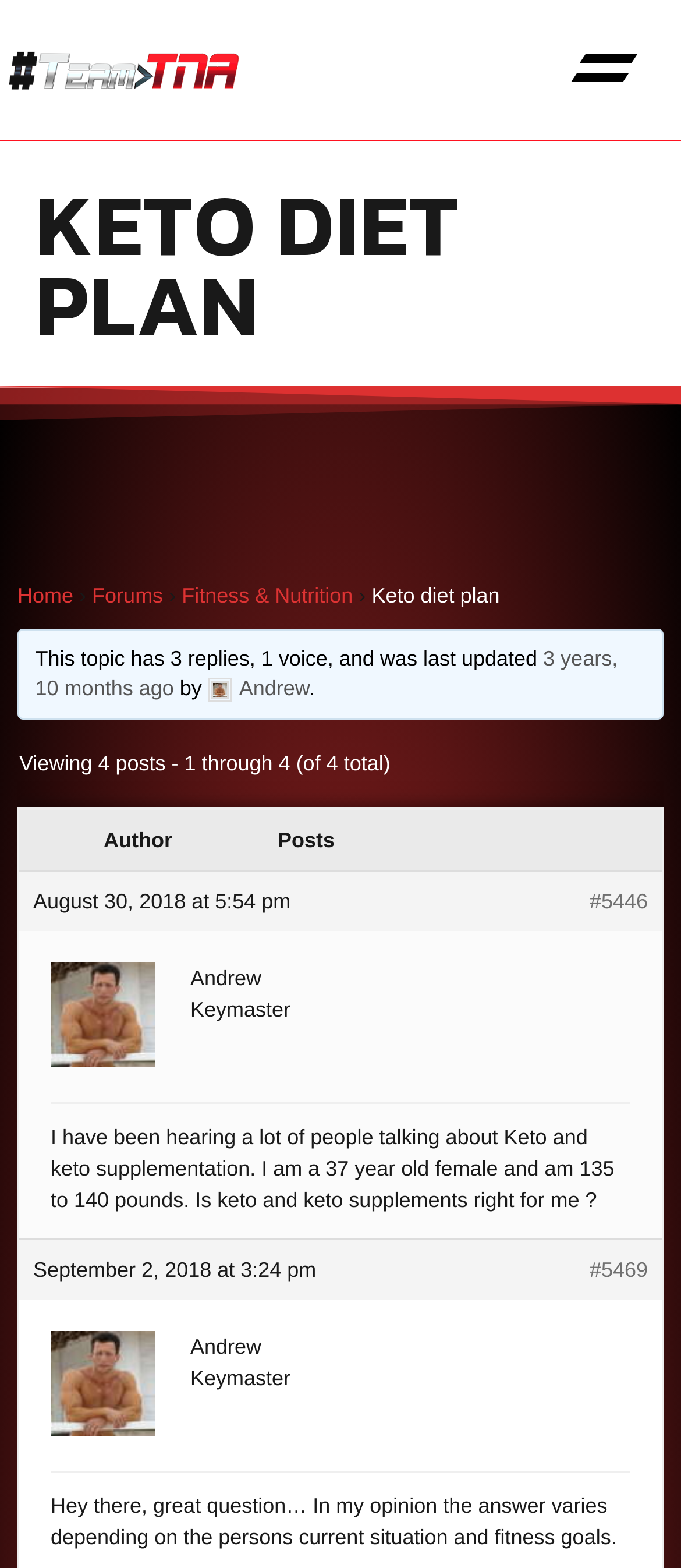How many posts are being viewed?
Answer the question with a single word or phrase derived from the image.

4